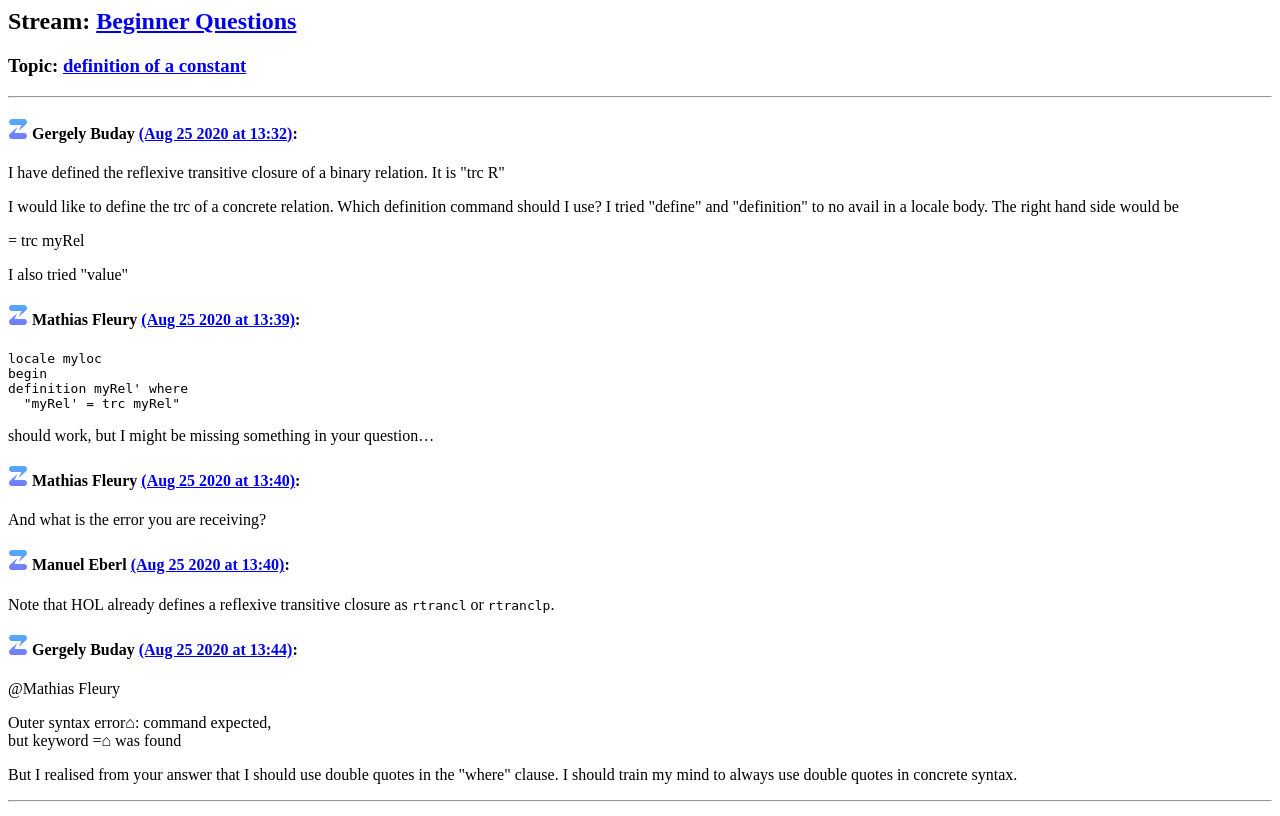Locate the bounding box coordinates for the element described below: "Beginner Questions". The coordinates must be four float values between 0 and 1, formatted as [left, top, right, bottom].

[0.075, 0.01, 0.232, 0.042]